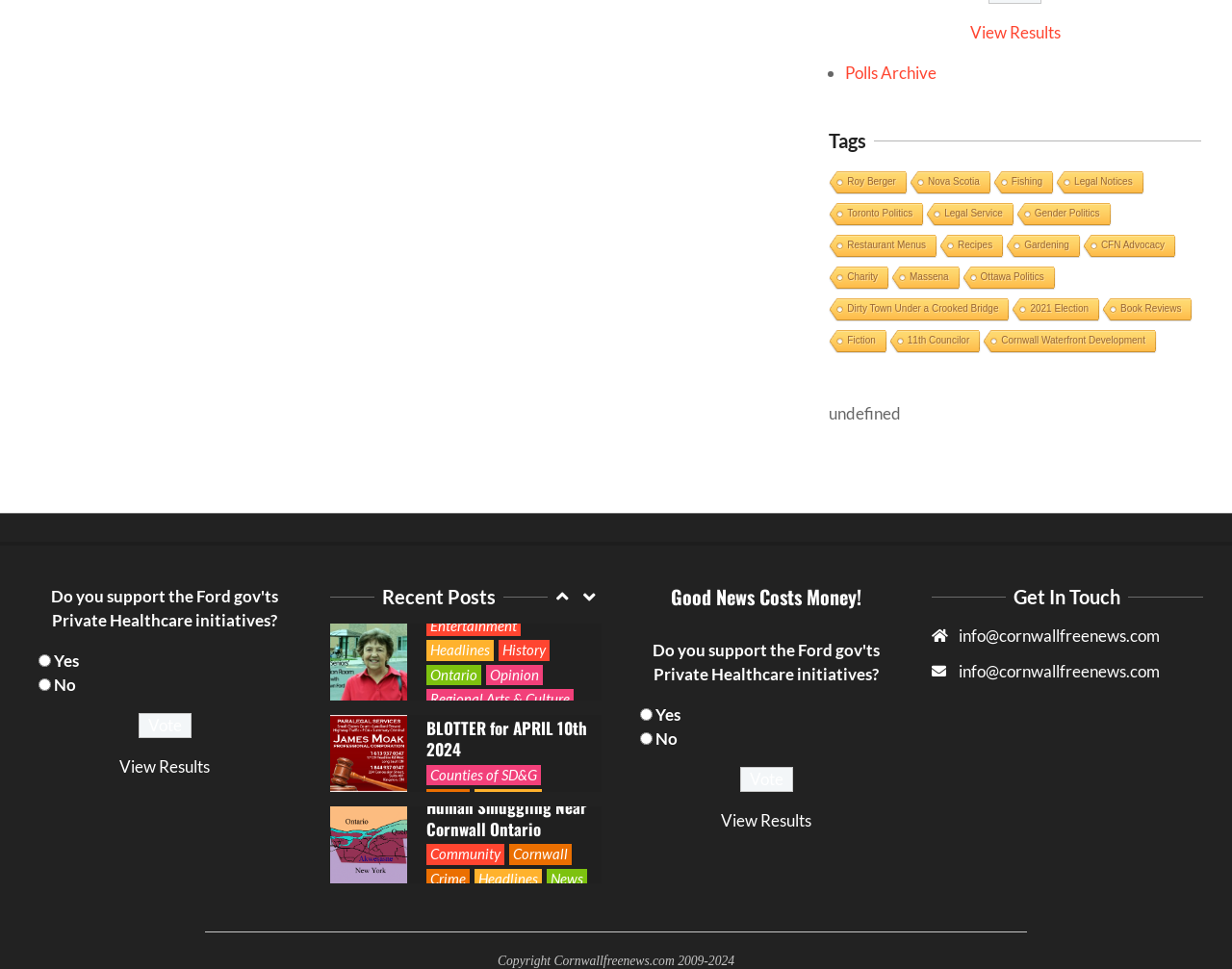What is the purpose of the 'Vote' button?
Examine the image closely and answer the question with as much detail as possible.

The 'Vote' button is located below the 'View Results' link and has a bounding box coordinate of [0.112, 0.736, 0.155, 0.761]. Its presence suggests that the webpage allows users to participate in polls or voting activities, and the 'Vote' button is used to submit their votes.